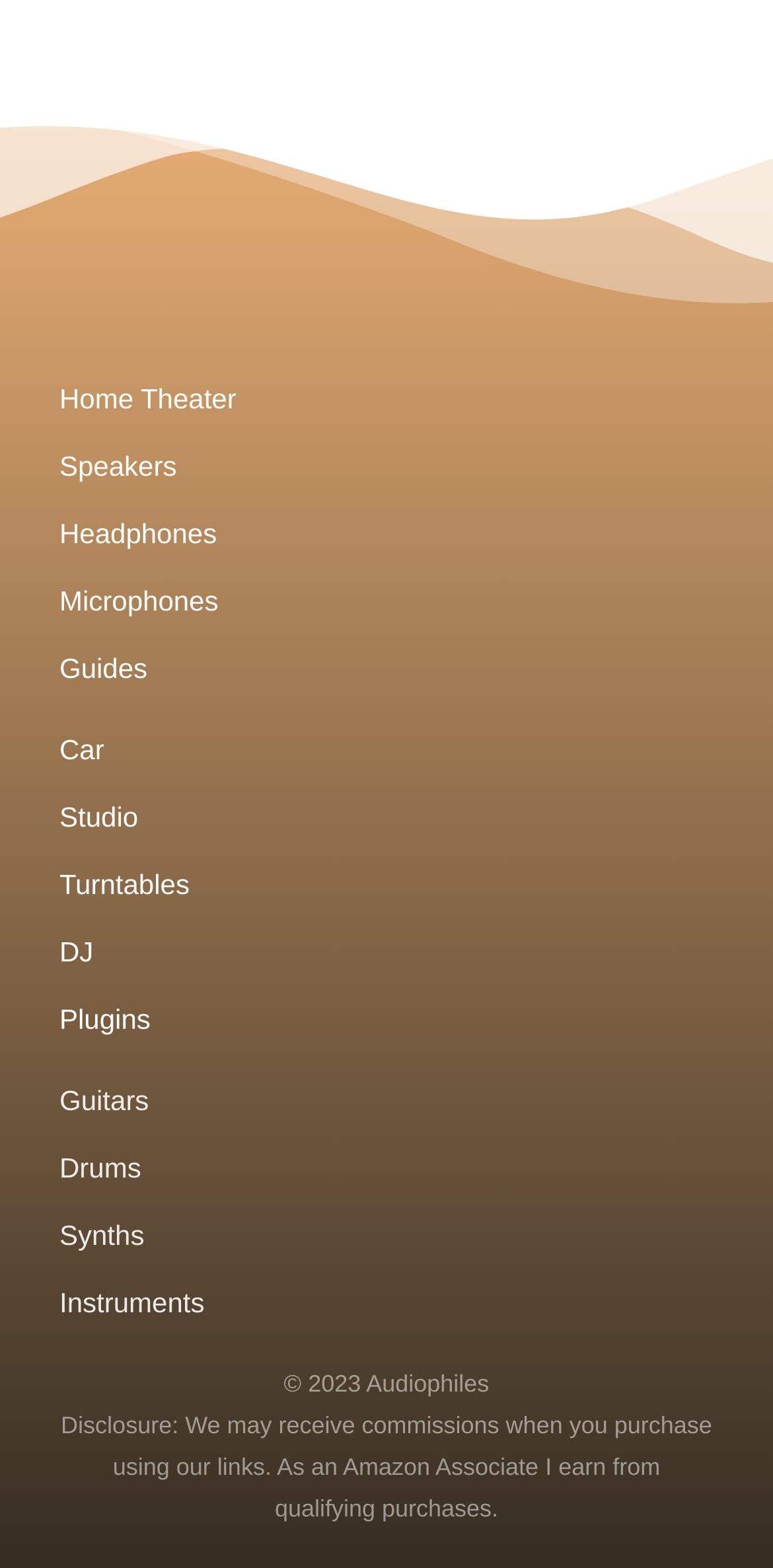Is the website affiliated with Amazon?
Using the information from the image, answer the question thoroughly.

I found a disclosure statement at the bottom of the page that mentions being an Amazon Associate, indicating that the website is affiliated with Amazon.